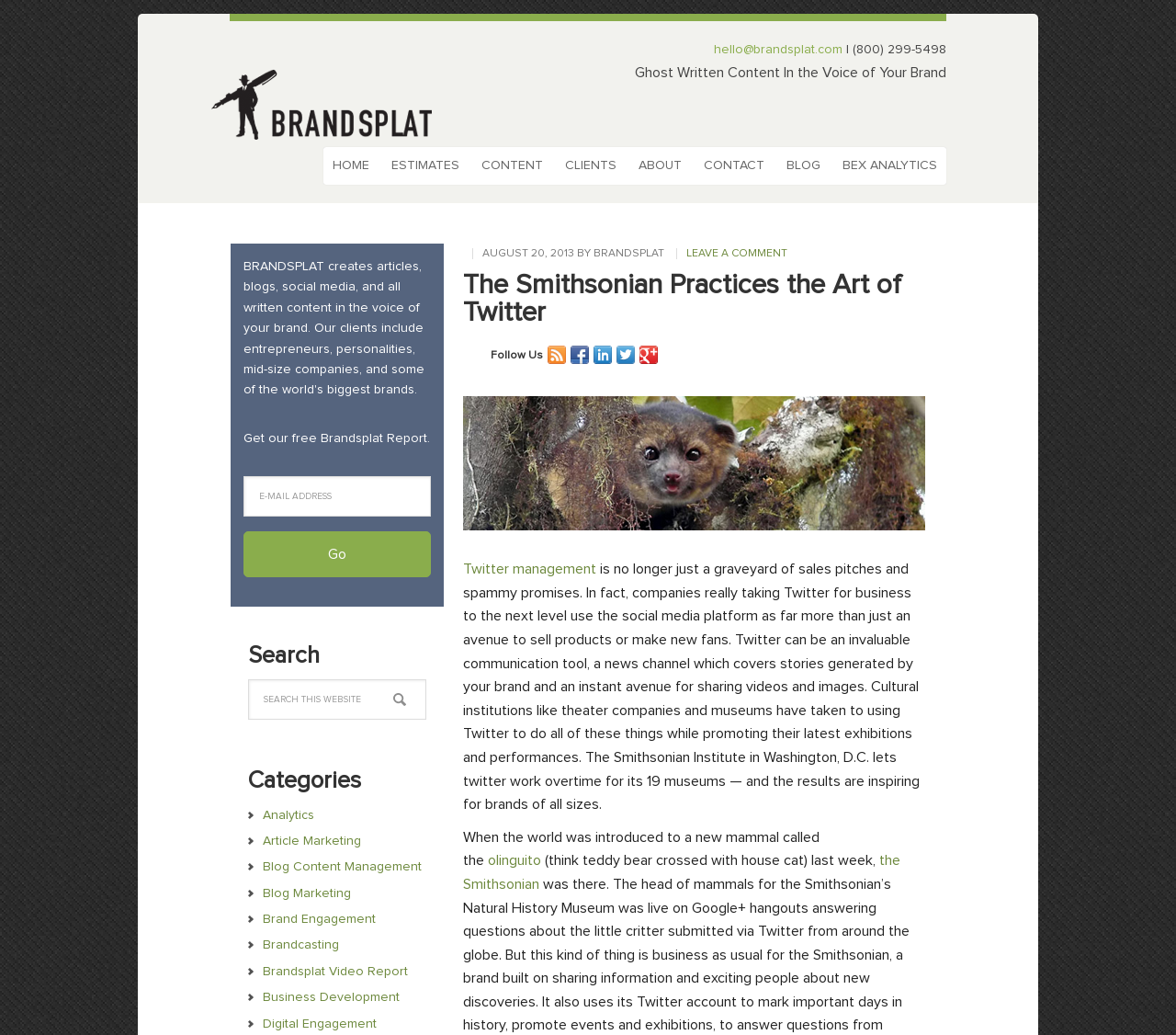Offer an extensive depiction of the webpage and its key elements.

The webpage appears to be a blog post from Brandsplat, a company that provides content management and marketing services. At the top of the page, there is a header section with a link to the company's homepage and a navigation menu with links to various sections of the website, including "Estimates", "Content", "Clients", "About", "Contact", "Blog", and "BEX Analytics".

Below the header, there is a section with a heading "The Smithsonian Practices the Art of Twitter" and a subheading "Follow Us" with links to the company's social media profiles, including RSS Feed, Facebook, LinkedIn, Twitter, and Google+. 

The main content of the page is a blog post that discusses how the Smithsonian Institute uses Twitter to promote its museums and exhibitions. The post highlights the benefits of using Twitter as a communication tool, news channel, and platform for sharing videos and images. The text is divided into several paragraphs, with links to related topics, such as "olinguito" and "the Smithsonian".

On the right-hand side of the page, there is a sidebar with a call-to-action to download a free Brandsplat Report, a contact form, and a search box. Below the search box, there is a list of categories with links to related articles, including "Analytics", "Article Marketing", "Blog Content Management", and others.

Overall, the webpage appears to be a blog post that showcases the company's expertise in social media marketing and content management, while also providing resources and information for visitors.